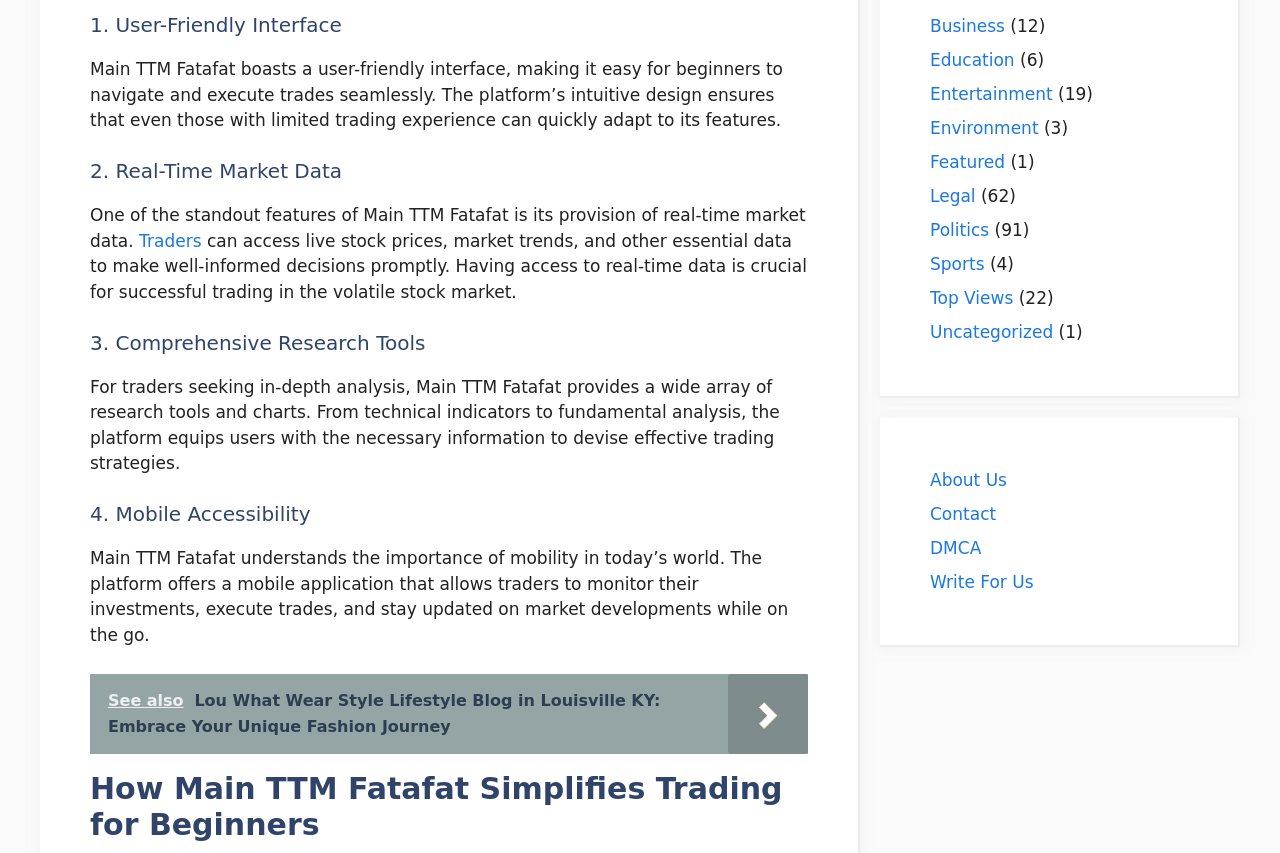Using the description "Uncategorized", locate and provide the bounding box of the UI element.

[0.727, 0.378, 0.823, 0.401]